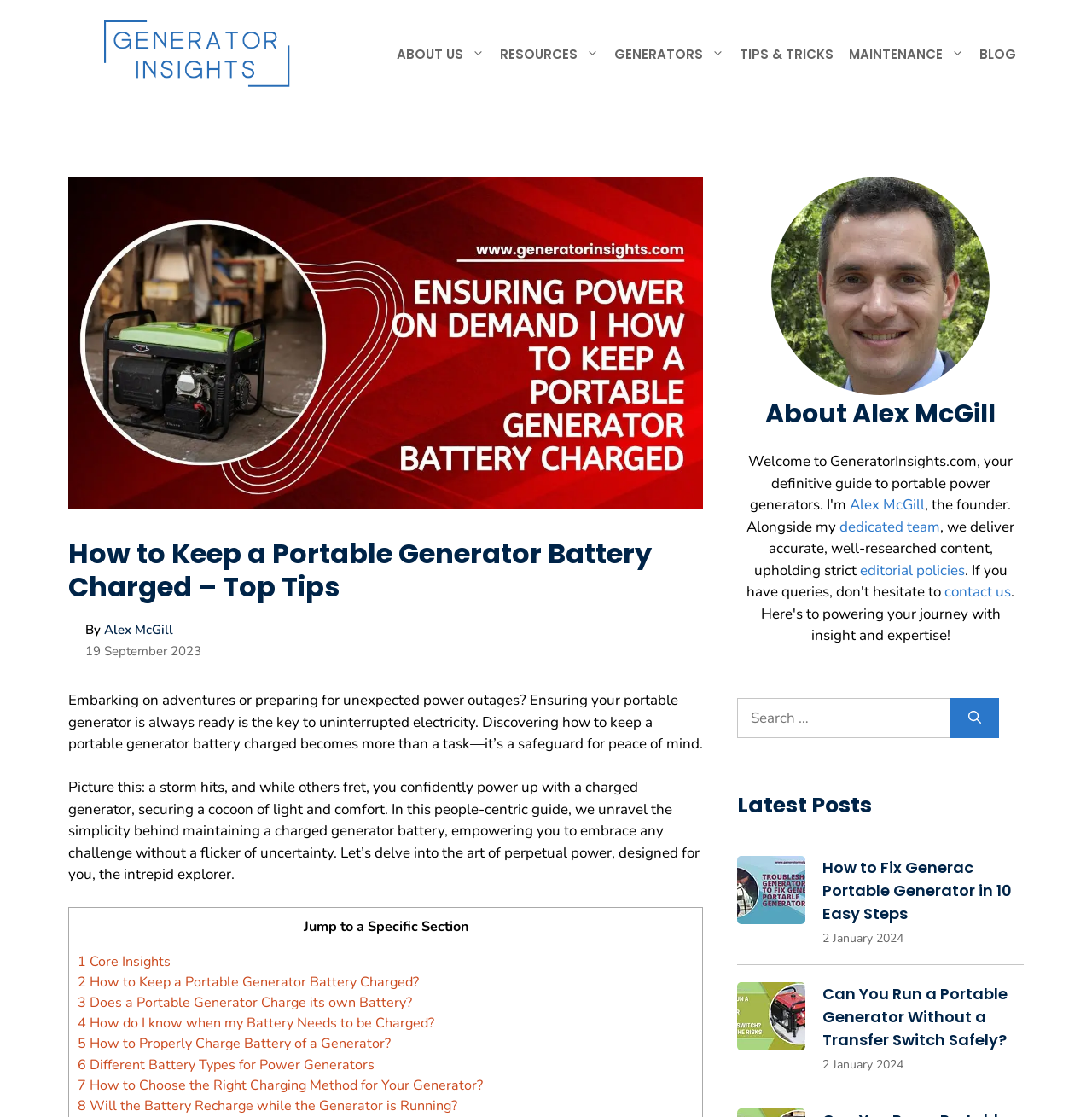How many latest posts are displayed on the webpage?
Look at the screenshot and respond with one word or a short phrase.

Two